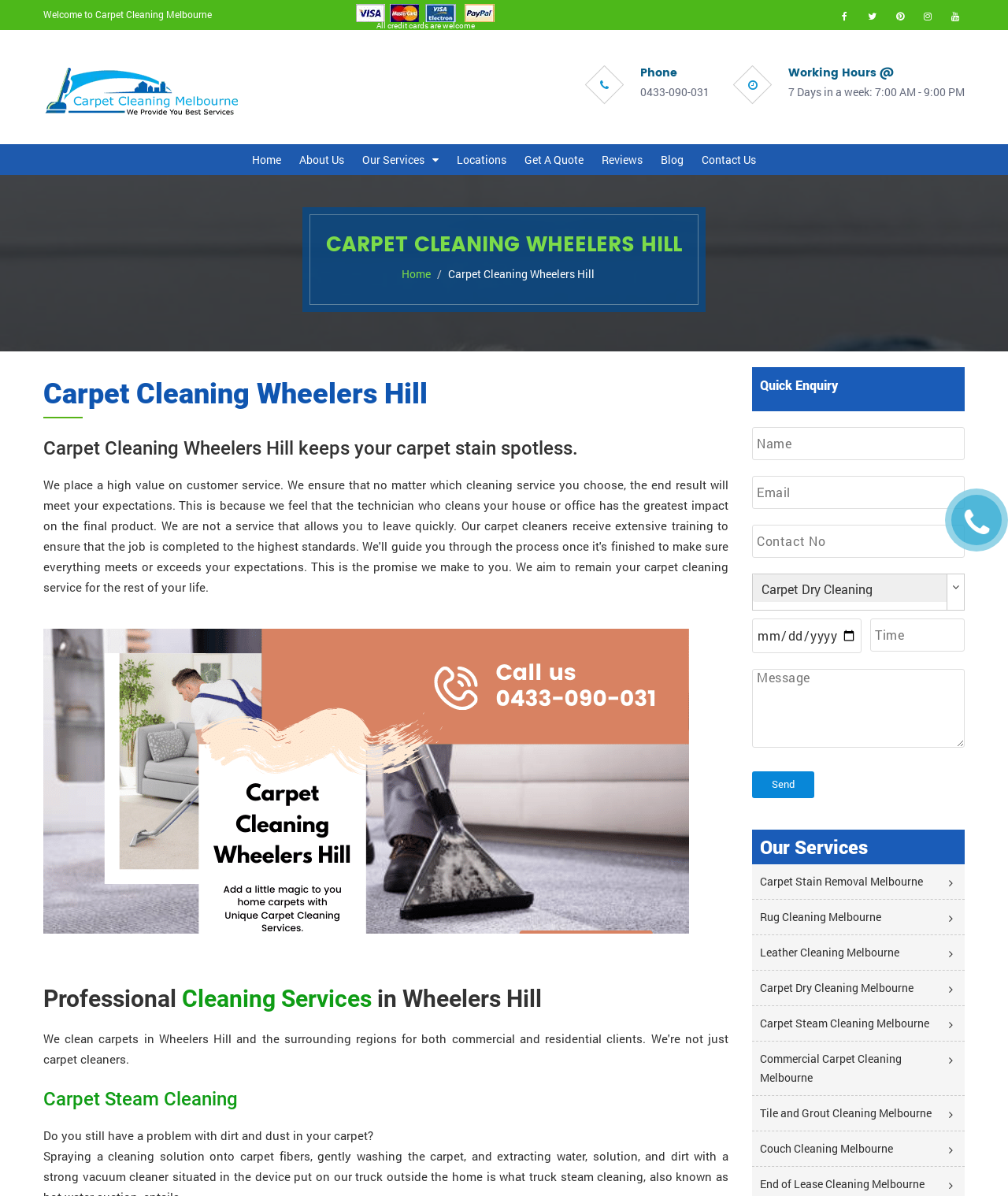What is the phone number of Carpet Cleaning Wheelers Hill?
Based on the screenshot, provide a one-word or short-phrase response.

0433-090-031